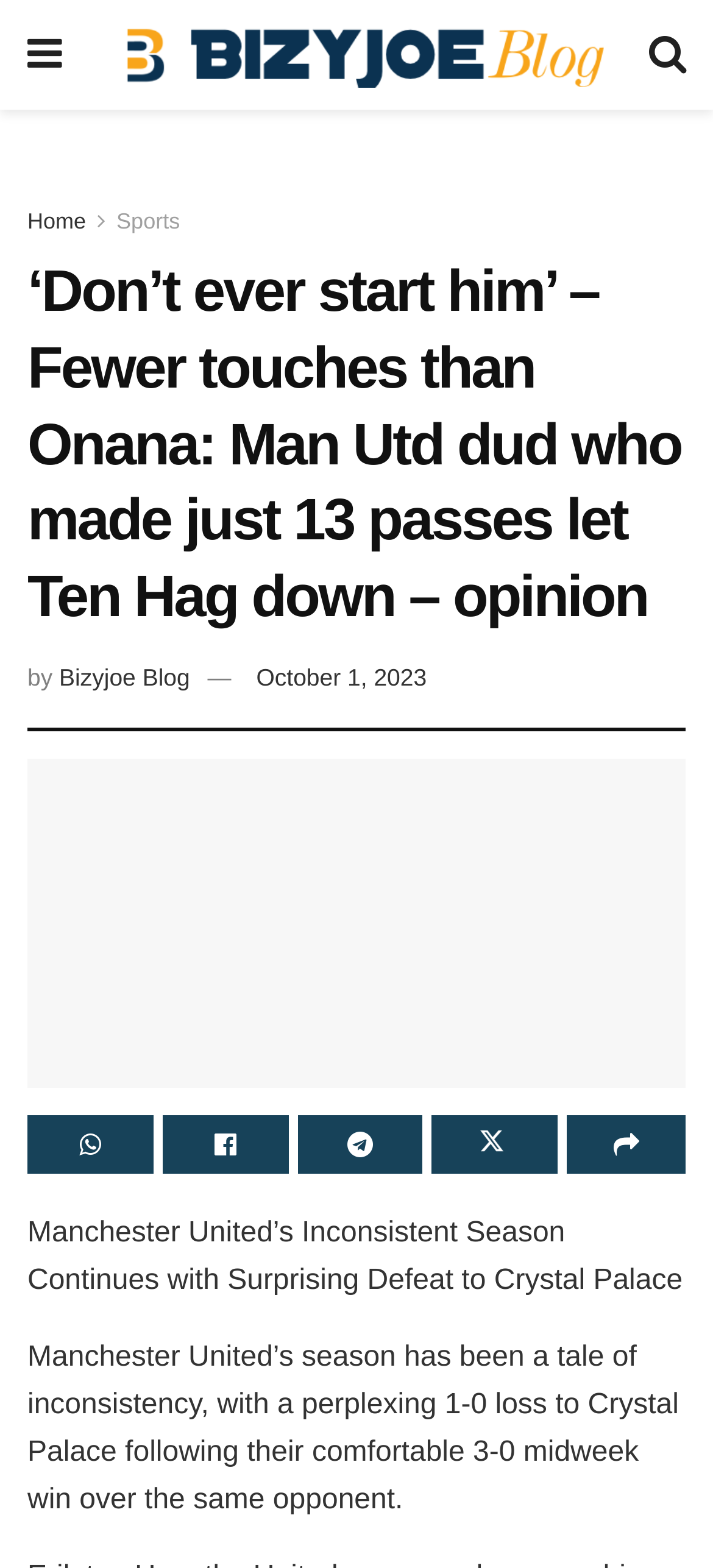From the details in the image, provide a thorough response to the question: What is the name of the blog?

I found the answer by looking at the text 'by Bizyjoe Blog' which is located below the main heading of the webpage.